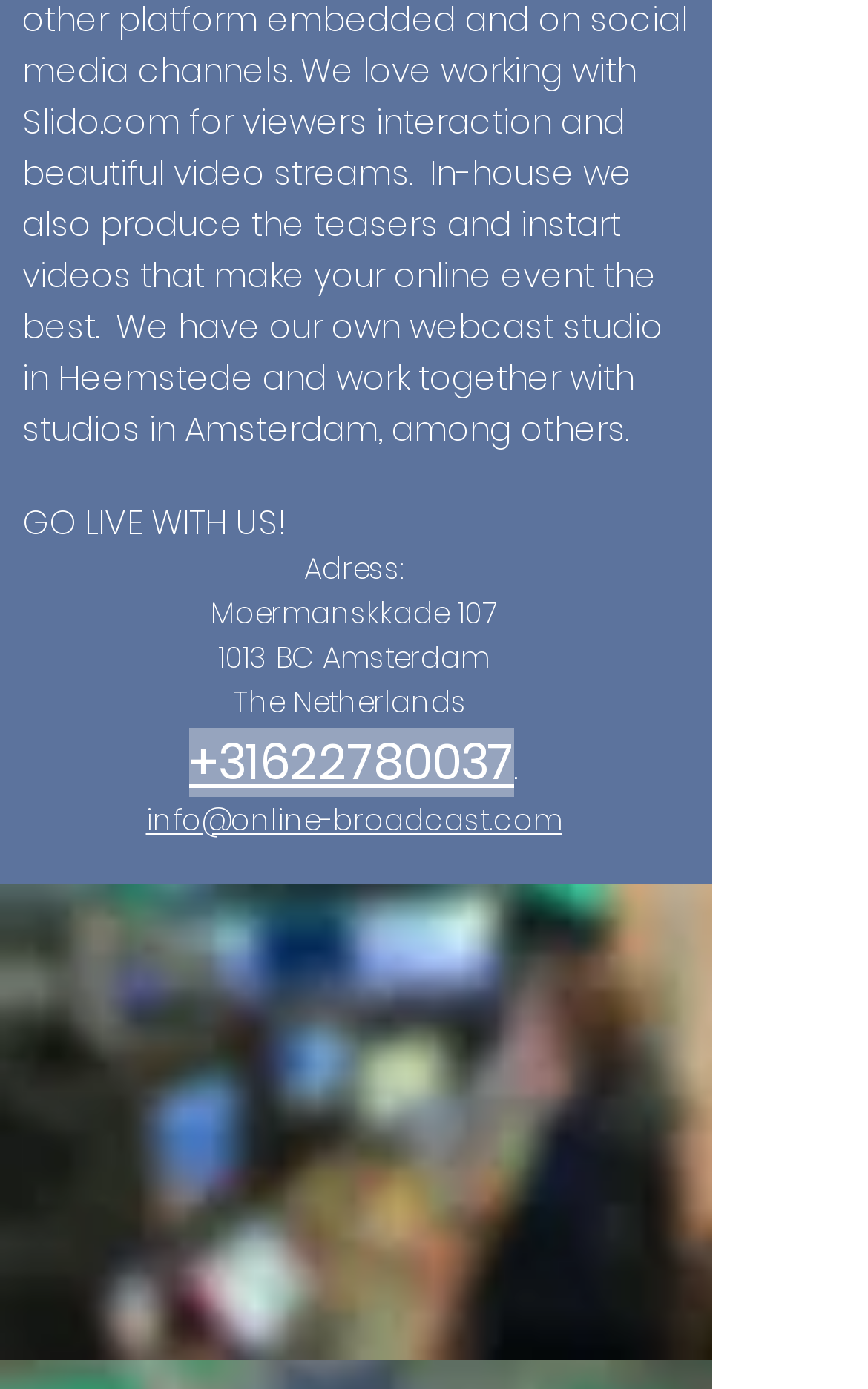What is the address of the company?
Please look at the screenshot and answer using one word or phrase.

Moermanskkade 107 1013 BC Amsterdam